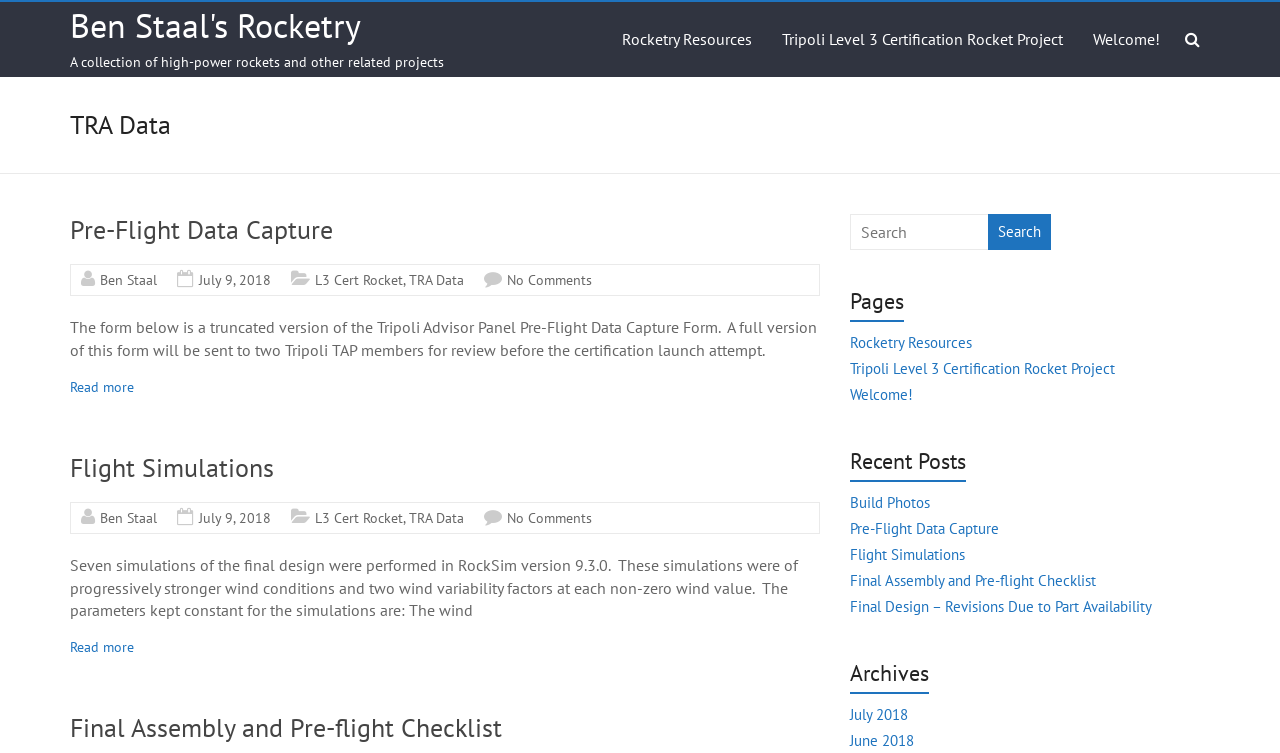Please give the bounding box coordinates of the area that should be clicked to fulfill the following instruction: "Read more about 'Pre-Flight Data Capture'". The coordinates should be in the format of four float numbers from 0 to 1, i.e., [left, top, right, bottom].

[0.055, 0.502, 0.105, 0.526]